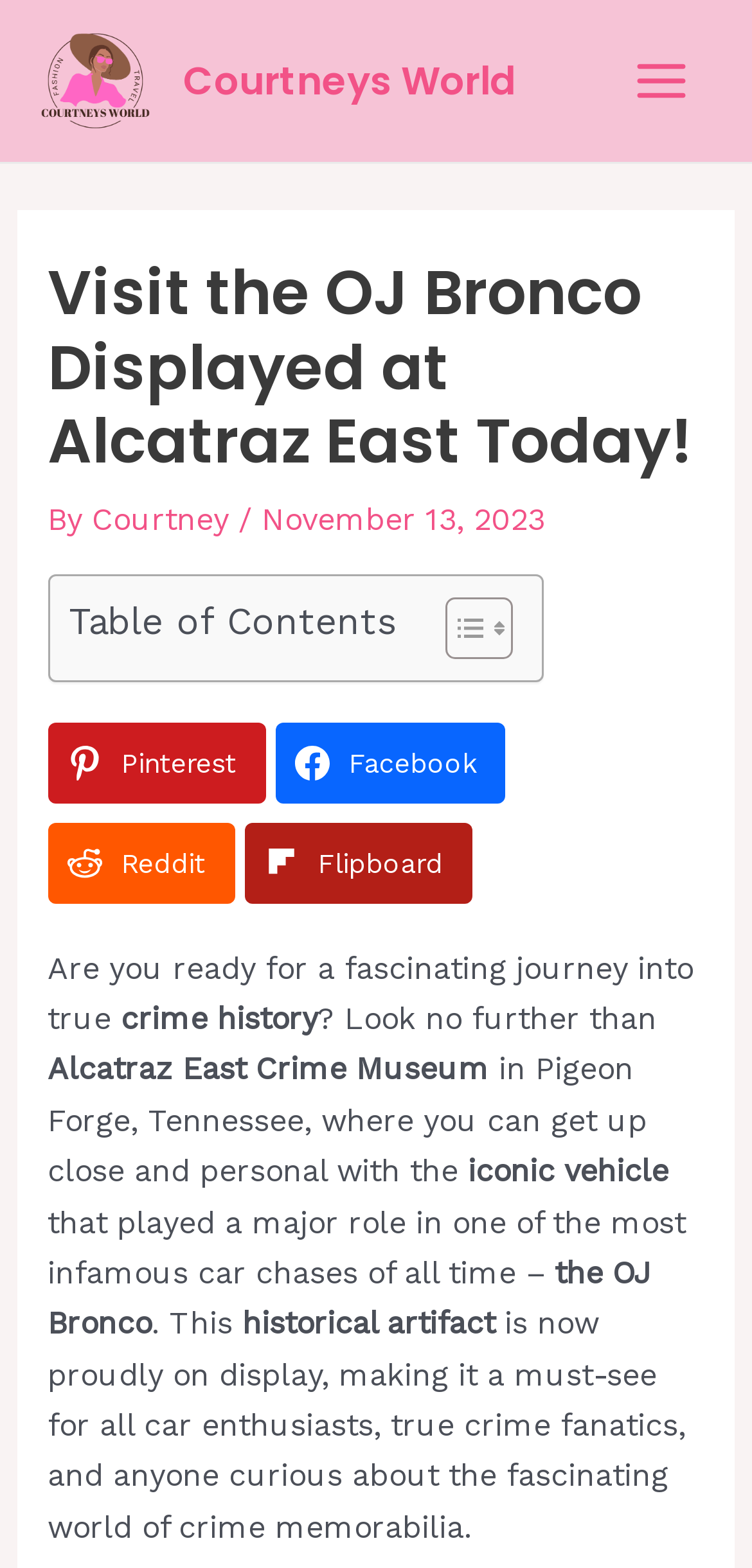What is the OJ Bronco?
Please provide a full and detailed response to the question.

I found the answer by analyzing the text content of the webpage, specifically the sentence '...get up close and personal with the iconic vehicle that played a major role in one of the most infamous car chases of all time – the OJ Bronco.' which describes the OJ Bronco as an iconic vehicle.